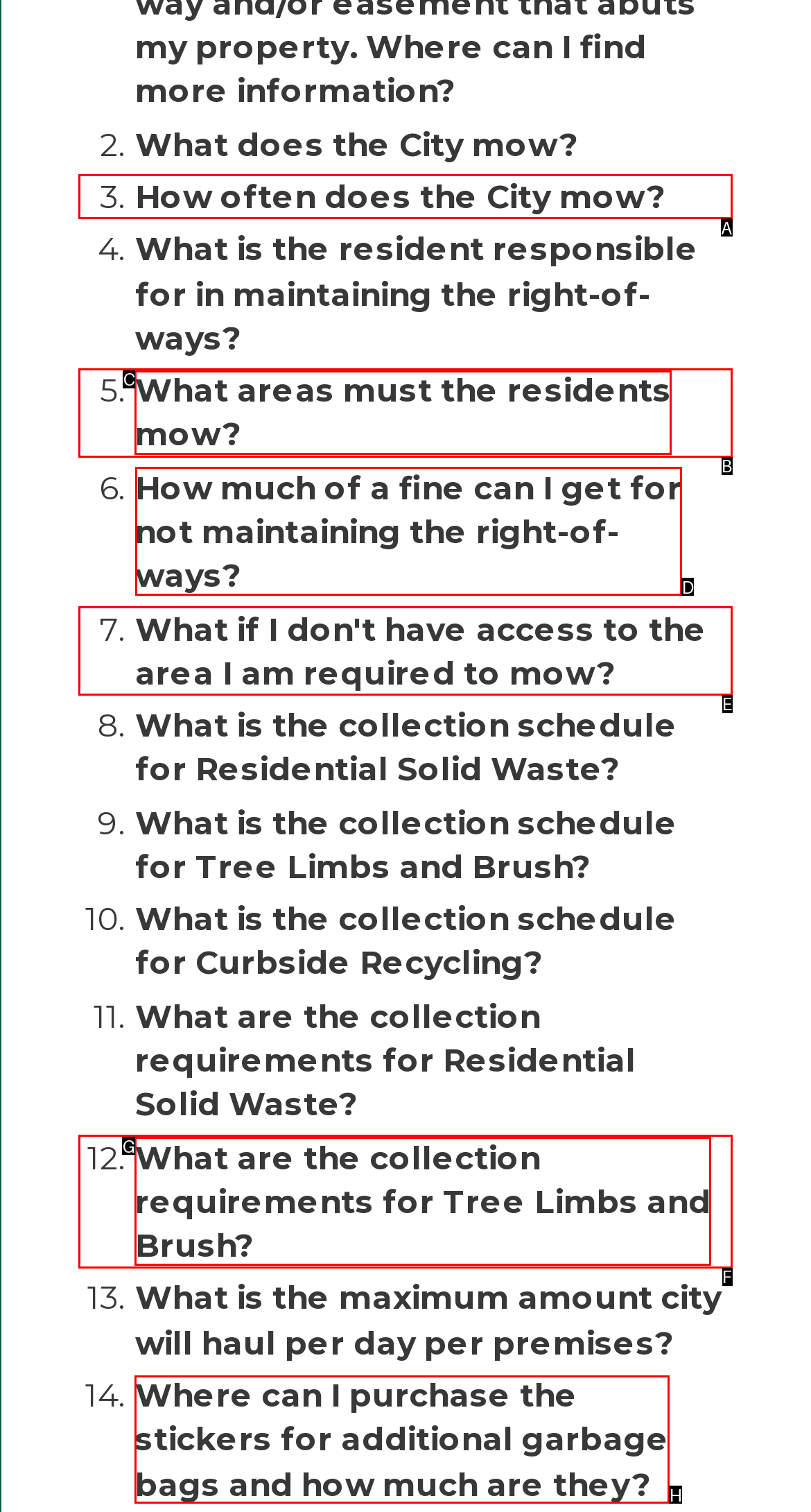Point out the UI element to be clicked for this instruction: Click on 'How much of a fine can I get for not maintaining the right-of-ways?'. Provide the answer as the letter of the chosen element.

D